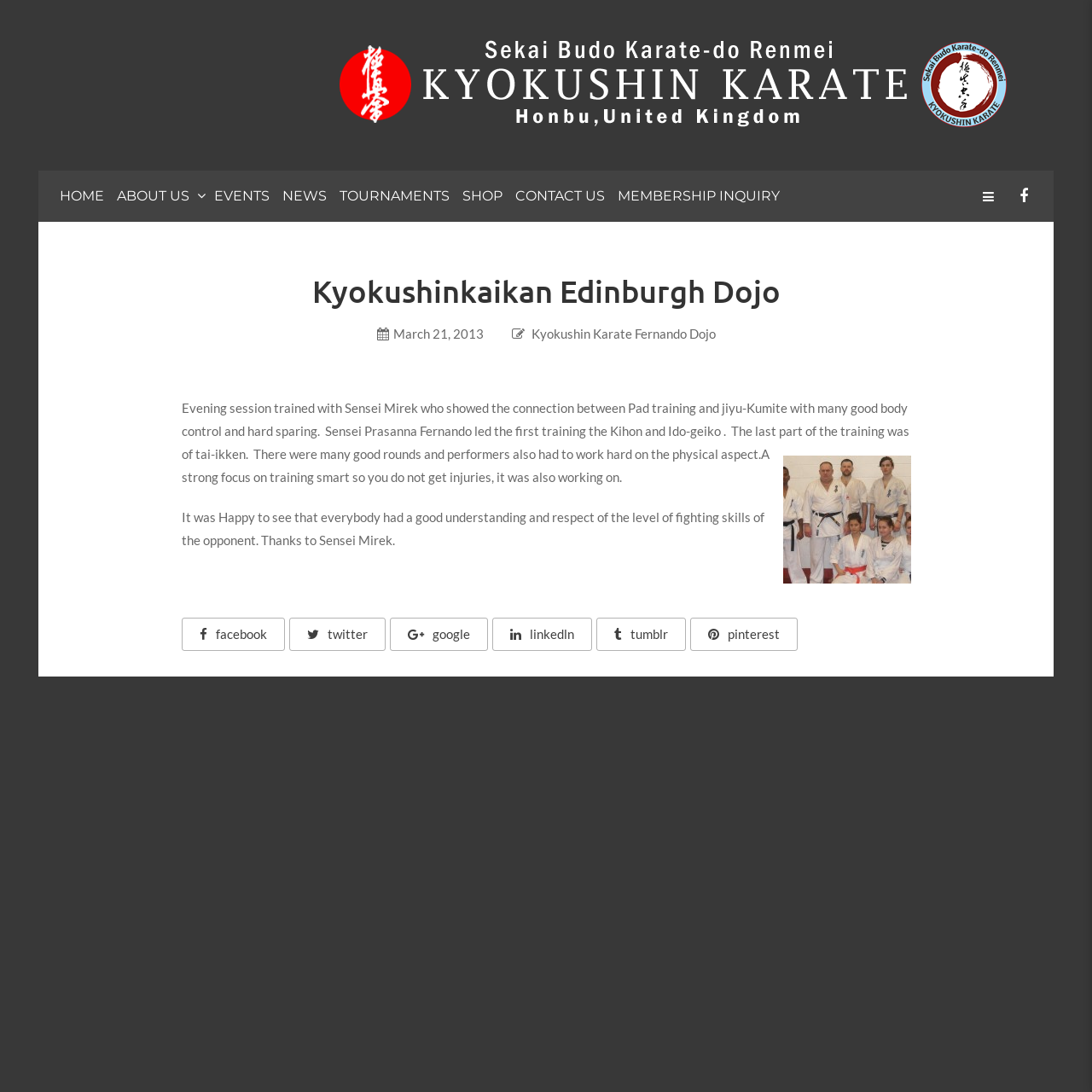Reply to the question with a single word or phrase:
What is the date mentioned in the article?

March 21, 2013